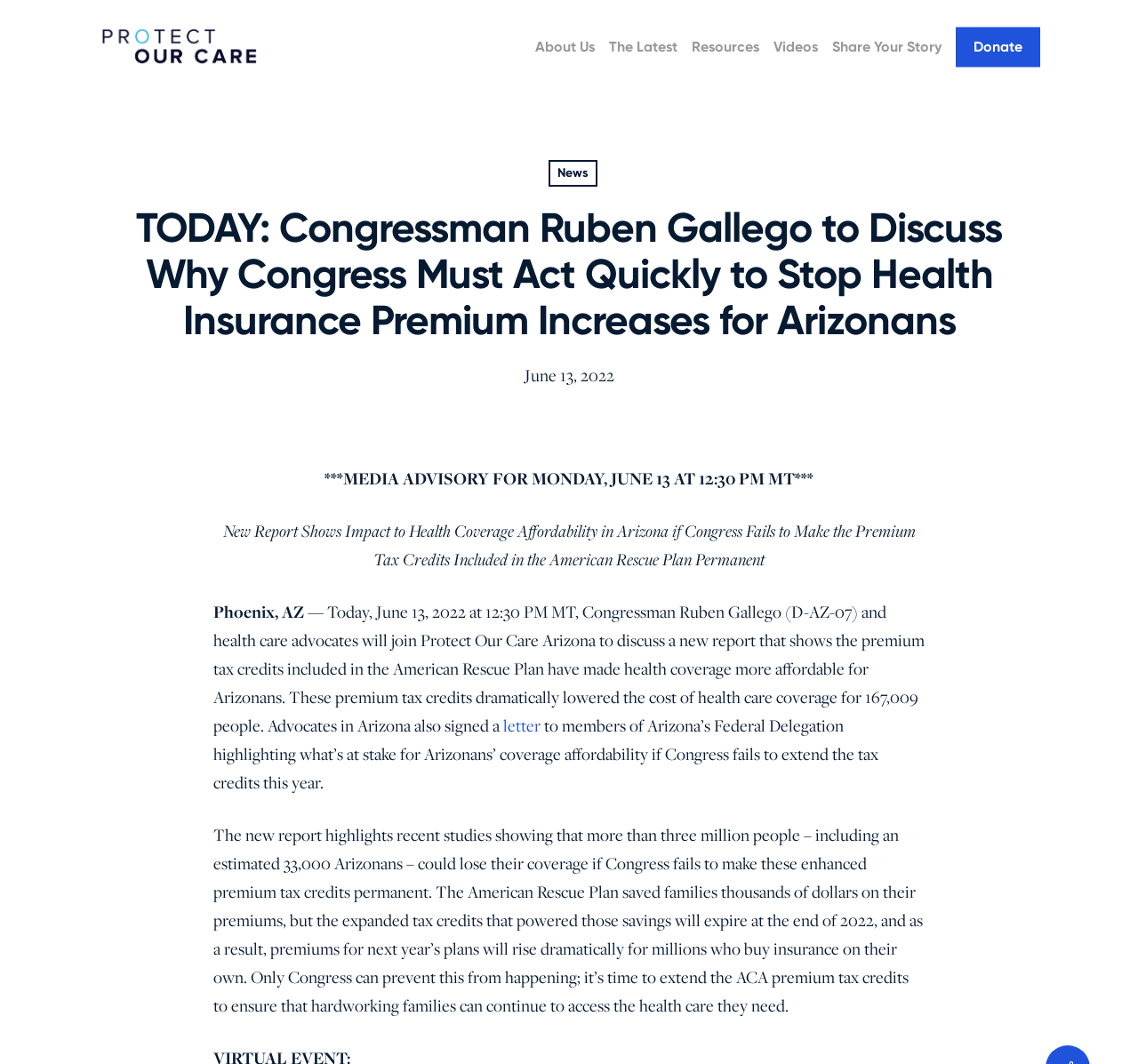Determine the bounding box coordinates of the section I need to click to execute the following instruction: "Visit the 'About Us' page". Provide the coordinates as four float numbers between 0 and 1, i.e., [left, top, right, bottom].

[0.47, 0.036, 0.523, 0.051]